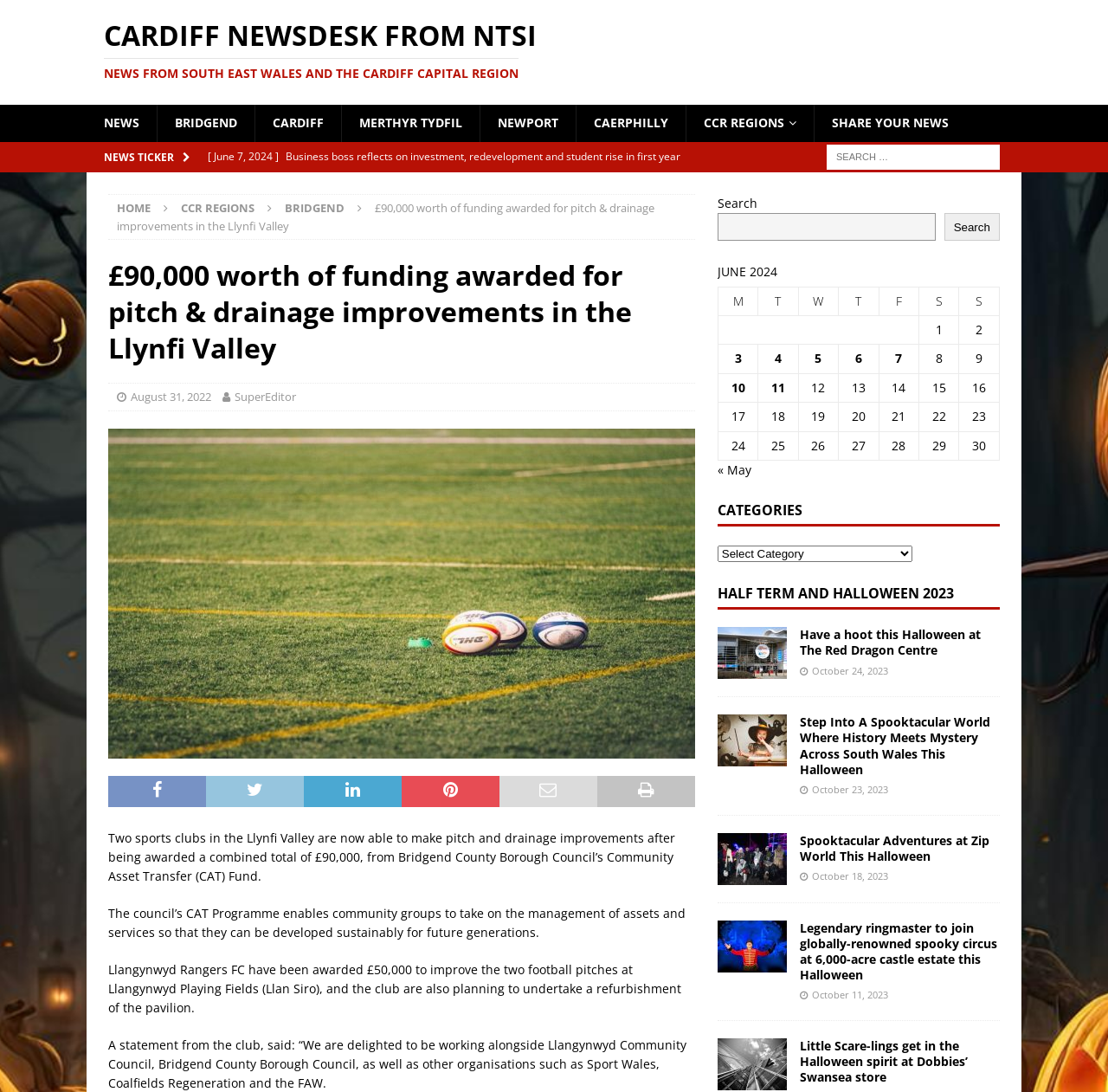Please identify the bounding box coordinates of the area that needs to be clicked to follow this instruction: "Search for news".

[0.746, 0.132, 0.902, 0.155]